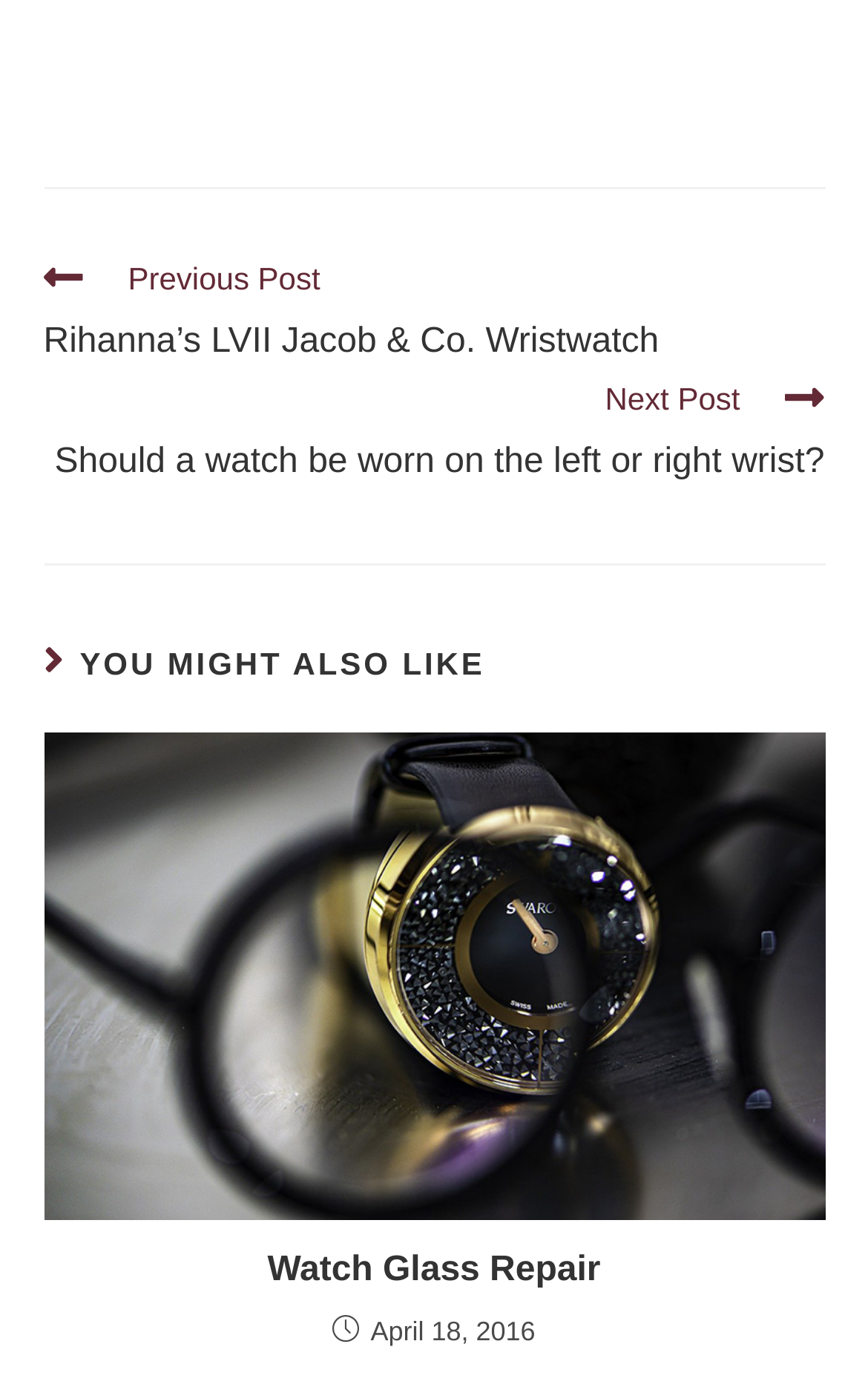Please reply to the following question with a single word or a short phrase:
What is the topic of the article?

Watch Glass Repair